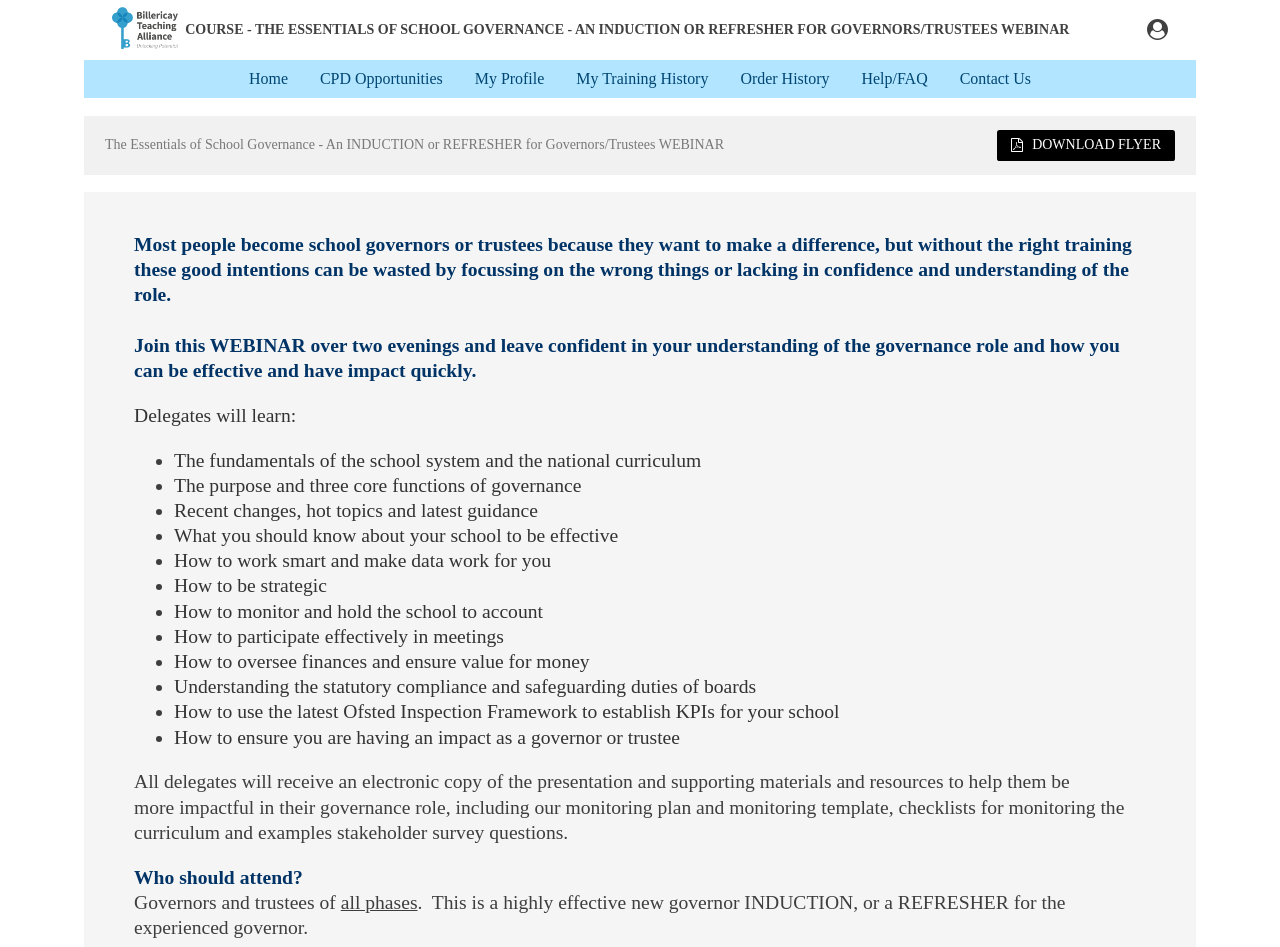Who is the target audience for this webinar?
Provide an in-depth and detailed explanation in response to the question.

The webpage indicates that the target audience for this webinar is governors and trustees of all phases, making it a suitable induction for new governors or a refresher for experienced ones.